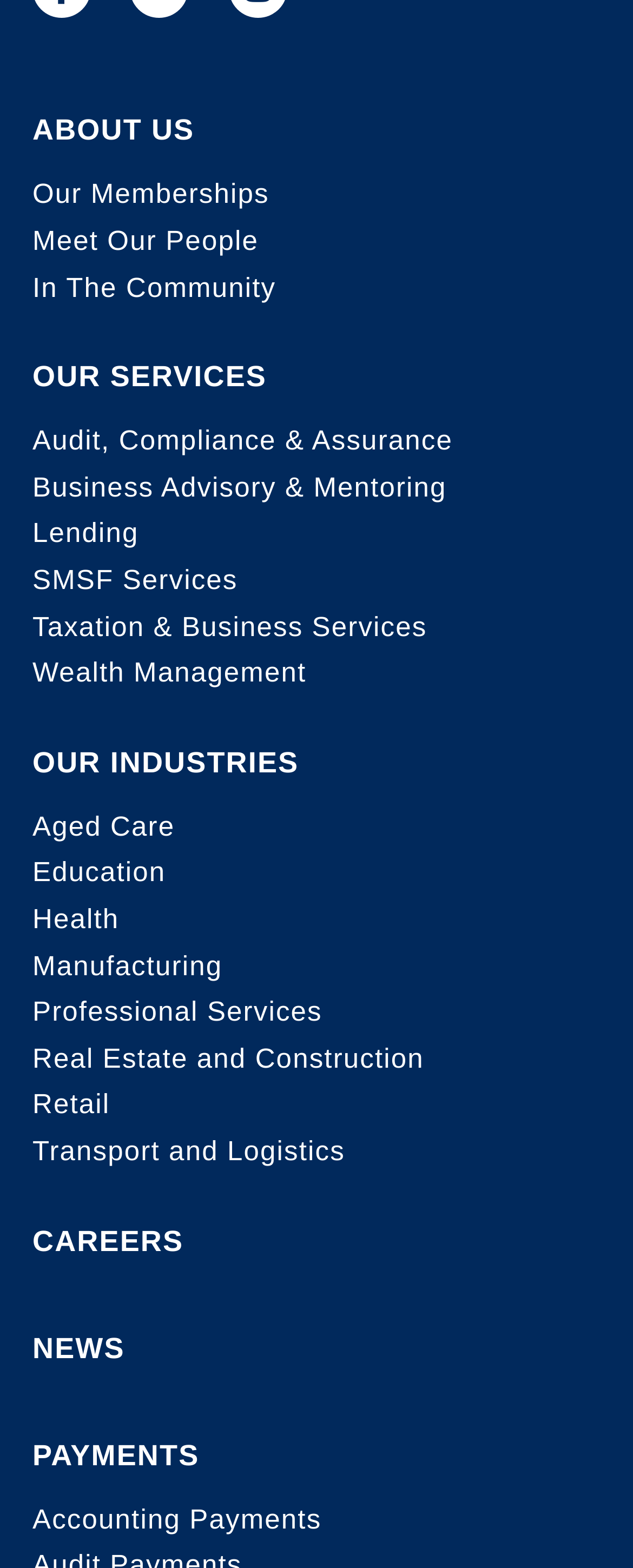Give a one-word or short phrase answer to this question: 
What is the 'CAREERS' section for?

Job opportunities